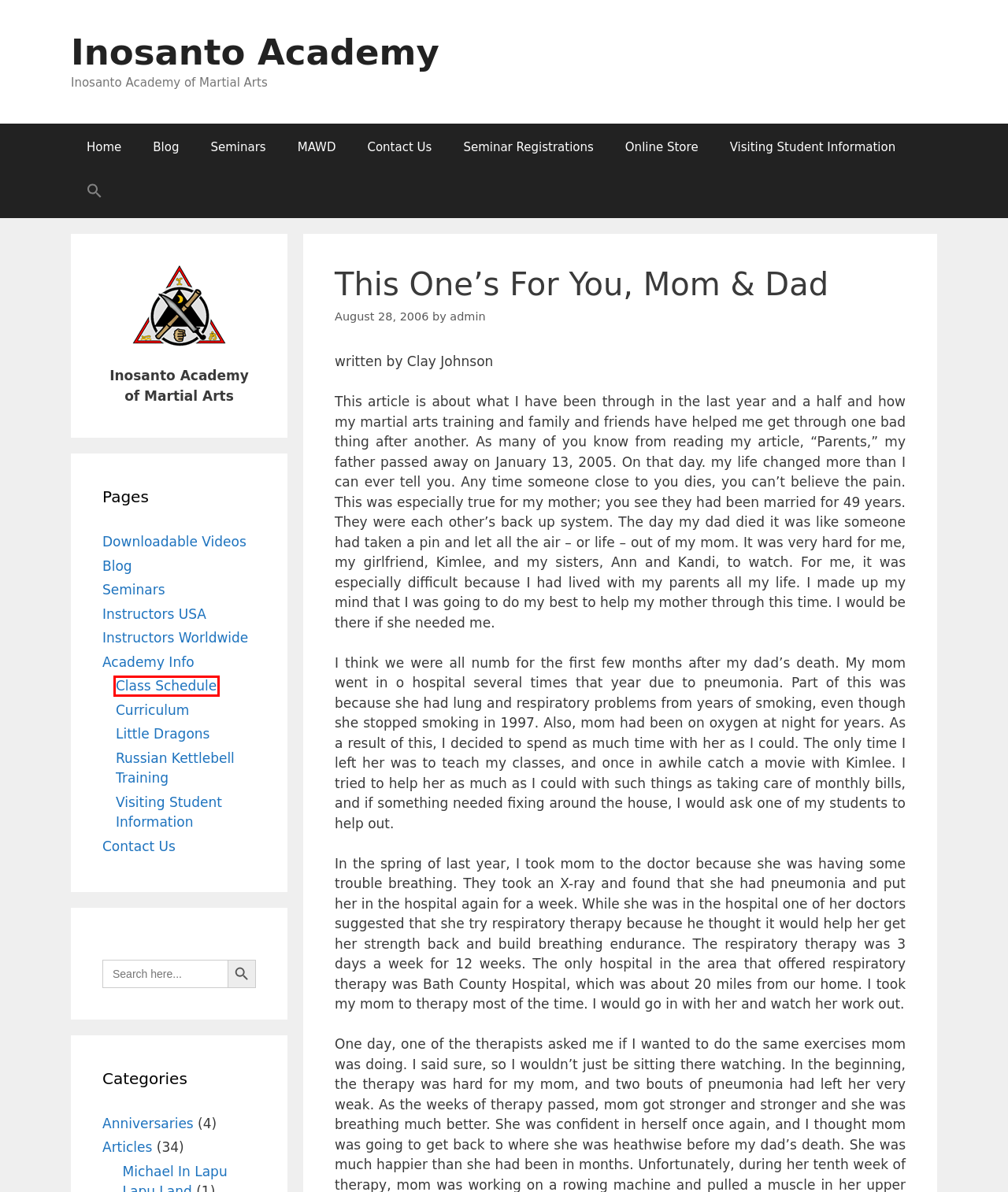Examine the screenshot of a webpage with a red bounding box around a UI element. Select the most accurate webpage description that corresponds to the new page after clicking the highlighted element. Here are the choices:
A. Seminars – Inosanto Academy
B. Russian Kettlebell Training – Inosanto Academy
C. Class Schedule – Inosanto Academy
D. Inosanto Academy Online Store
E. admin – Inosanto Academy
F. Anniversaries – Inosanto Academy
G. Visiting Student Information – Inosanto Academy
H. MAWD – Inosanto Academy

C